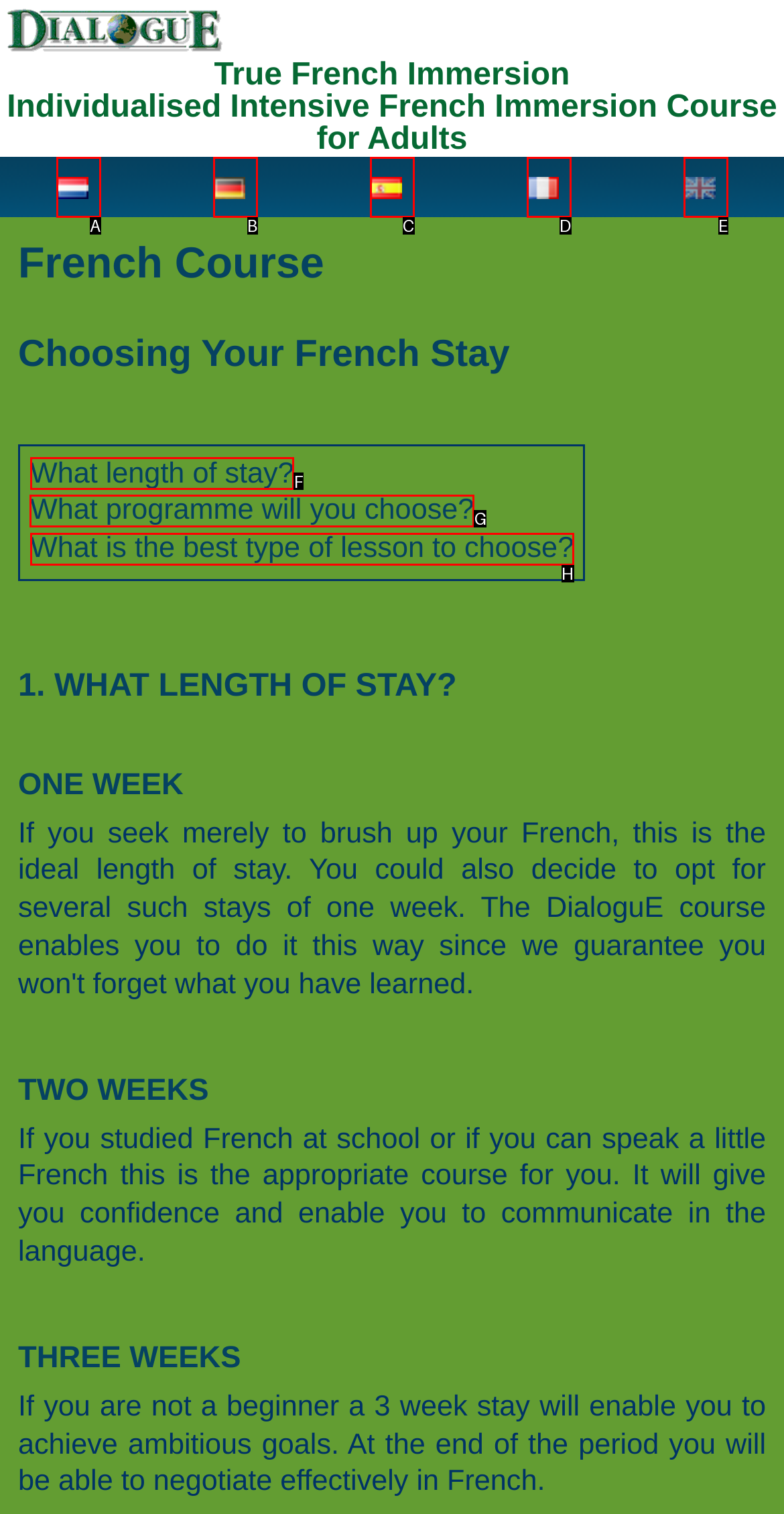To achieve the task: Click on the link to learn about choosing the right programme, indicate the letter of the correct choice from the provided options.

G